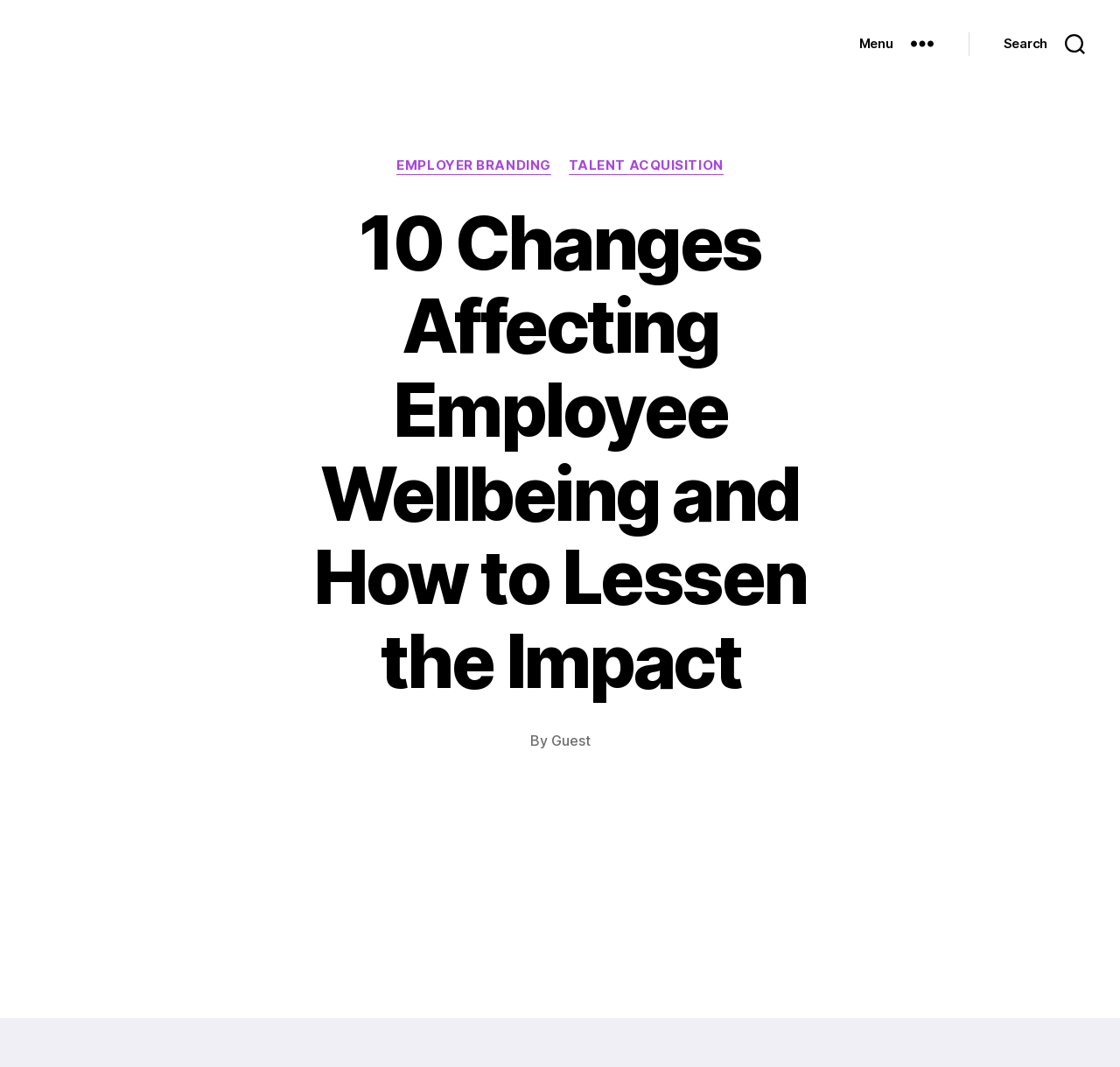What is the focus of the webpage?
Refer to the screenshot and respond with a concise word or phrase.

Employee wellbeing